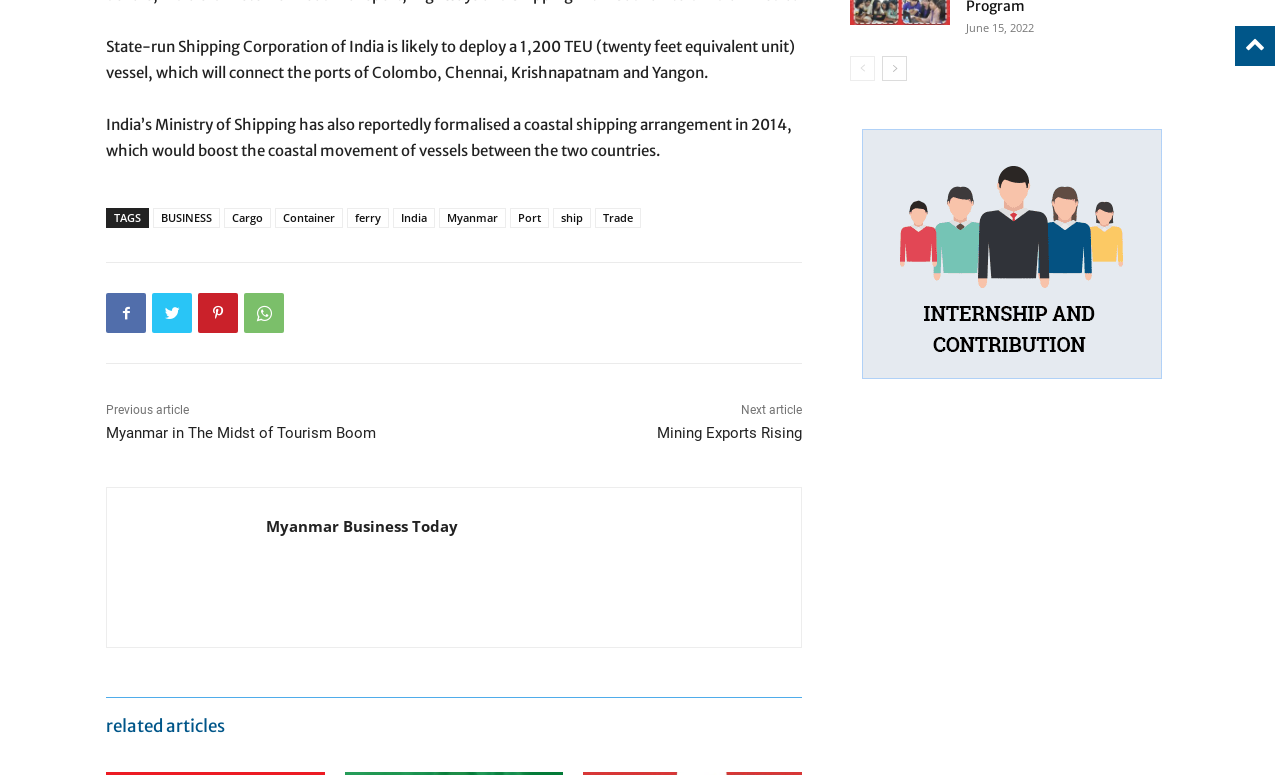Could you determine the bounding box coordinates of the clickable element to complete the instruction: "Read the previous article"? Provide the coordinates as four float numbers between 0 and 1, i.e., [left, top, right, bottom].

[0.083, 0.52, 0.148, 0.538]